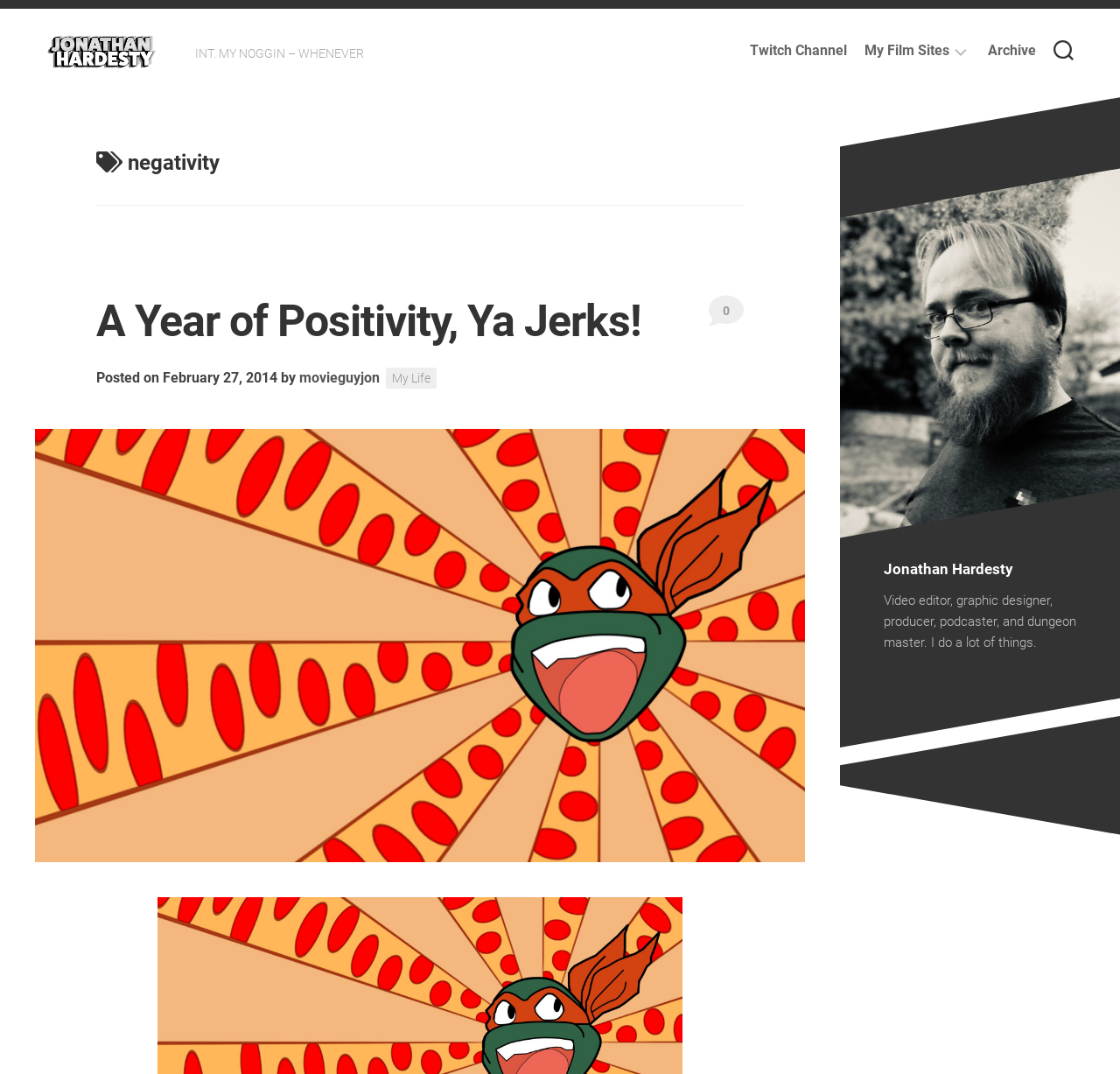Please provide the bounding box coordinates in the format (top-left x, top-left y, bottom-right x, bottom-right y). Remember, all values are floating point numbers between 0 and 1. What is the bounding box coordinate of the region described as: Toggle Child Menu

[0.849, 0.039, 0.866, 0.055]